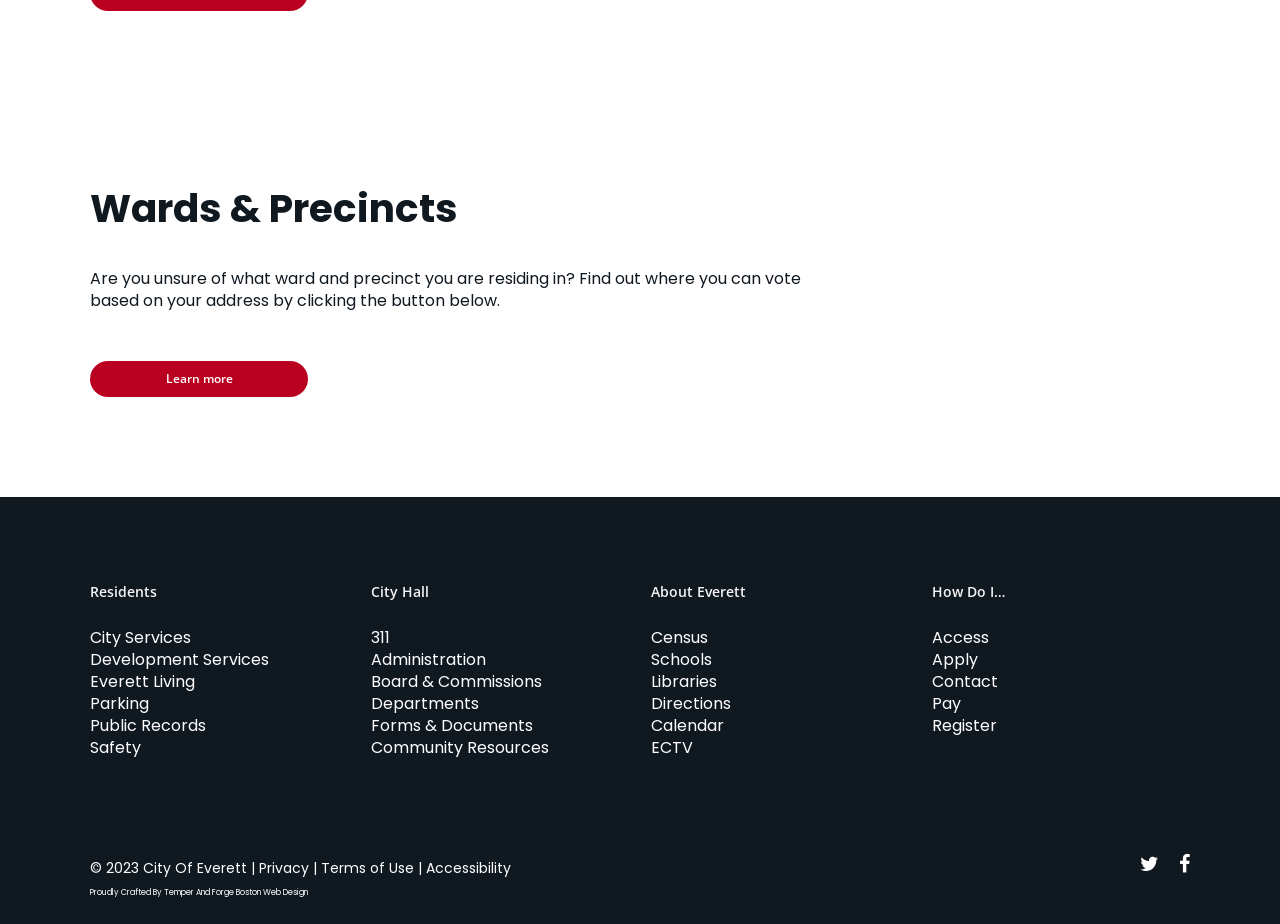Find the bounding box coordinates of the clickable element required to execute the following instruction: "Check the city's calendar". Provide the coordinates as four float numbers between 0 and 1, i.e., [left, top, right, bottom].

[0.509, 0.773, 0.566, 0.798]